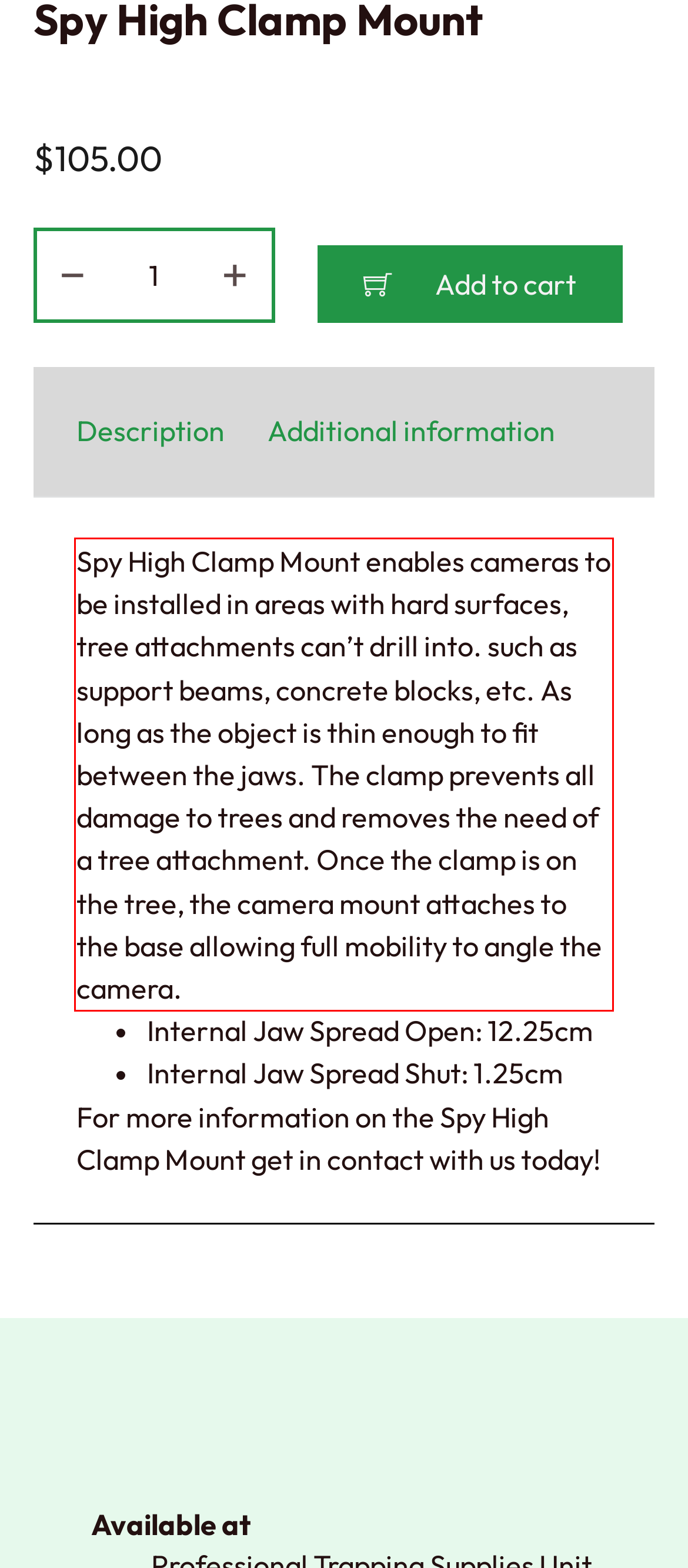You are provided with a screenshot of a webpage containing a red bounding box. Please extract the text enclosed by this red bounding box.

Spy High Clamp Mount enables cameras to be installed in areas with hard surfaces, tree attachments can’t drill into. such as support beams, concrete blocks, etc. As long as the object is thin enough to fit between the jaws. The clamp prevents all damage to trees and removes the need of a tree attachment. Once the clamp is on the tree, the camera mount attaches to the base allowing full mobility to angle the camera.